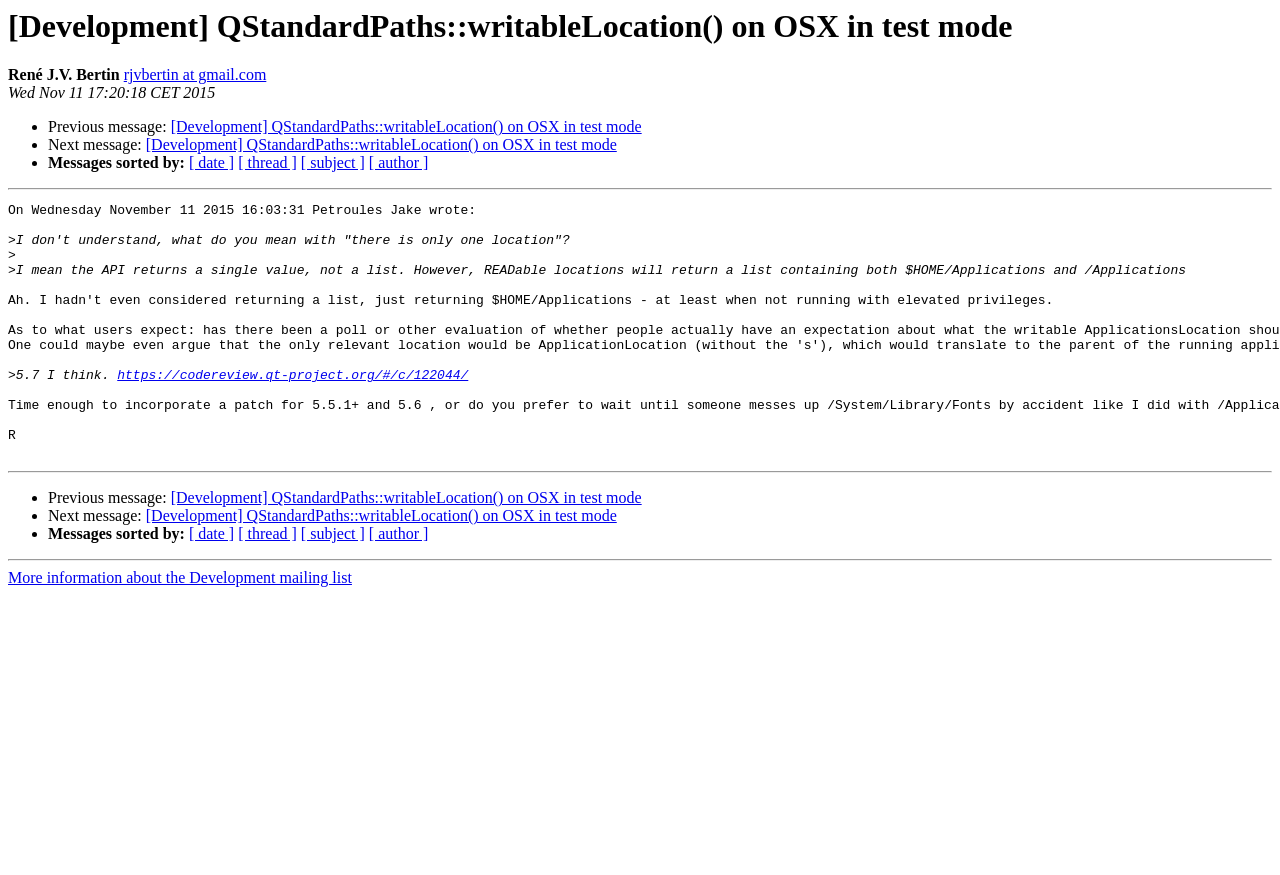What is the date of the message?
Look at the image and respond with a one-word or short-phrase answer.

Wednesday November 11 2015